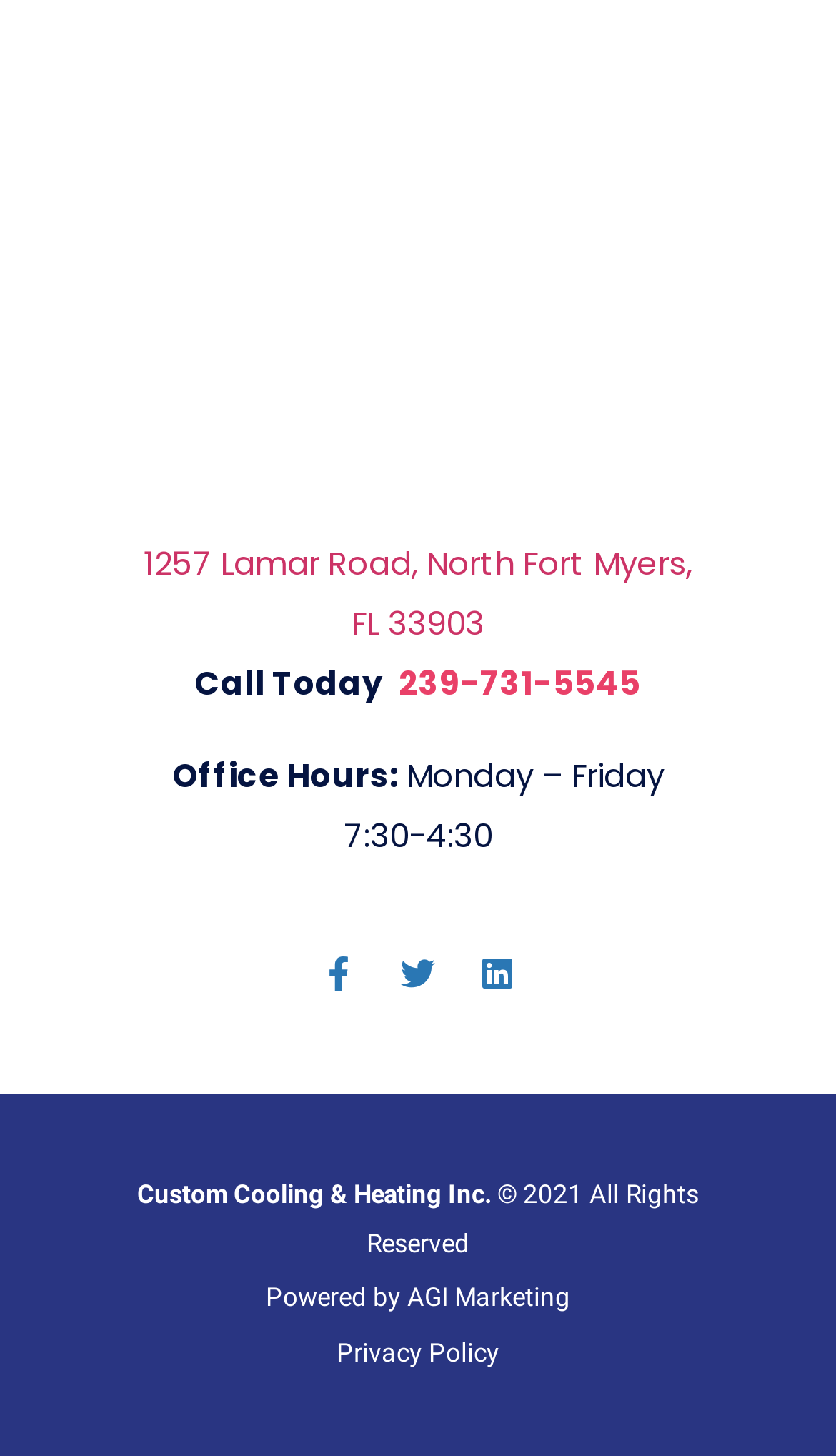Given the description: "Powered by AGI Marketing", determine the bounding box coordinates of the UI element. The coordinates should be formatted as four float numbers between 0 and 1, [left, top, right, bottom].

[0.123, 0.875, 0.877, 0.909]